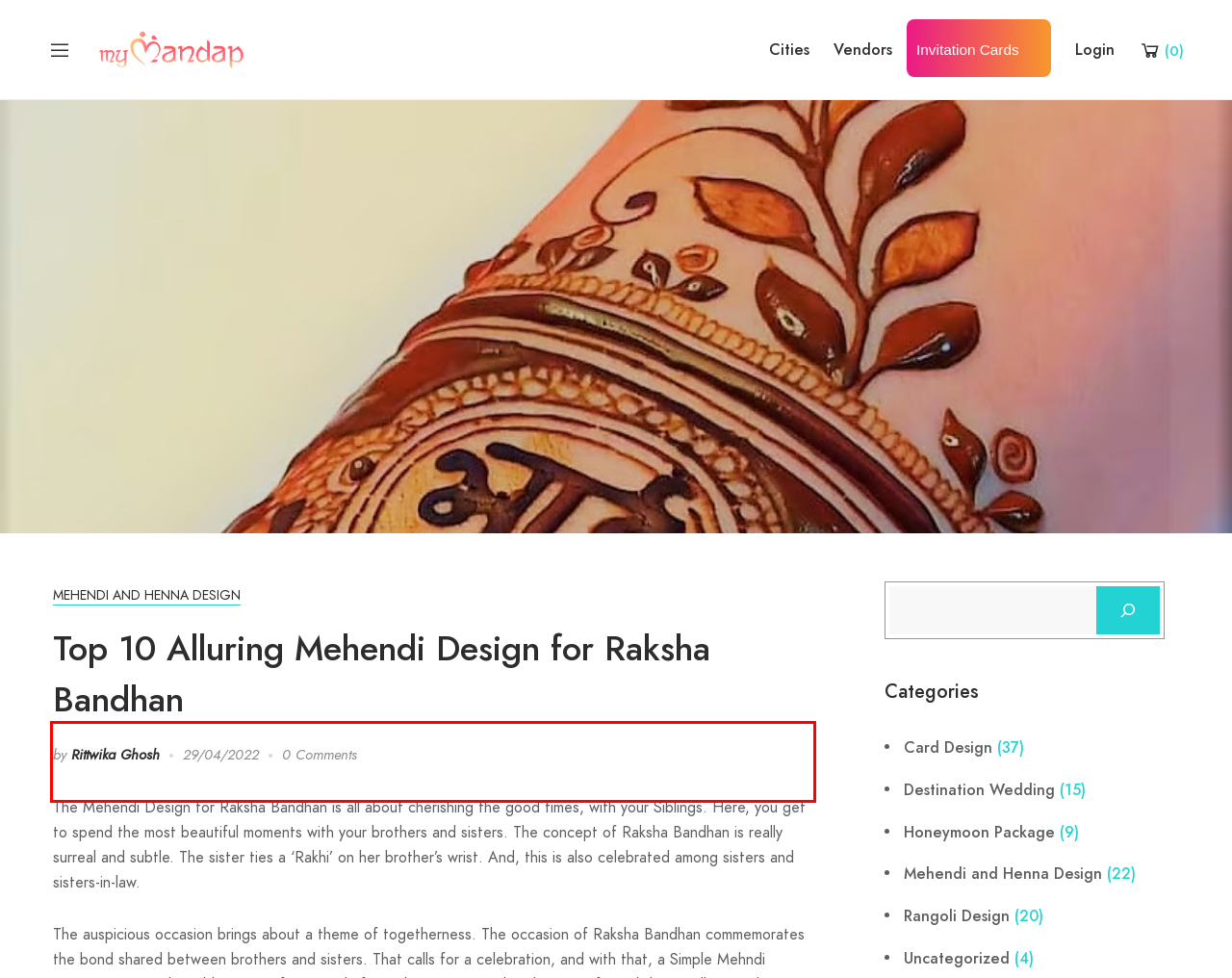Look at the provided screenshot of the webpage and perform OCR on the text within the red bounding box.

The Mehendi Design for Raksha Bandhan is all about cherishing the good times, with your Siblings. Here, you get to spend the most beautiful moments with your brothers and sisters. The concept of Raksha Bandhan is really surreal and subtle. The sister ties a ‘Rakhi’ on her brother’s wrist. And, this is also celebrated among sisters and sisters-in-law.